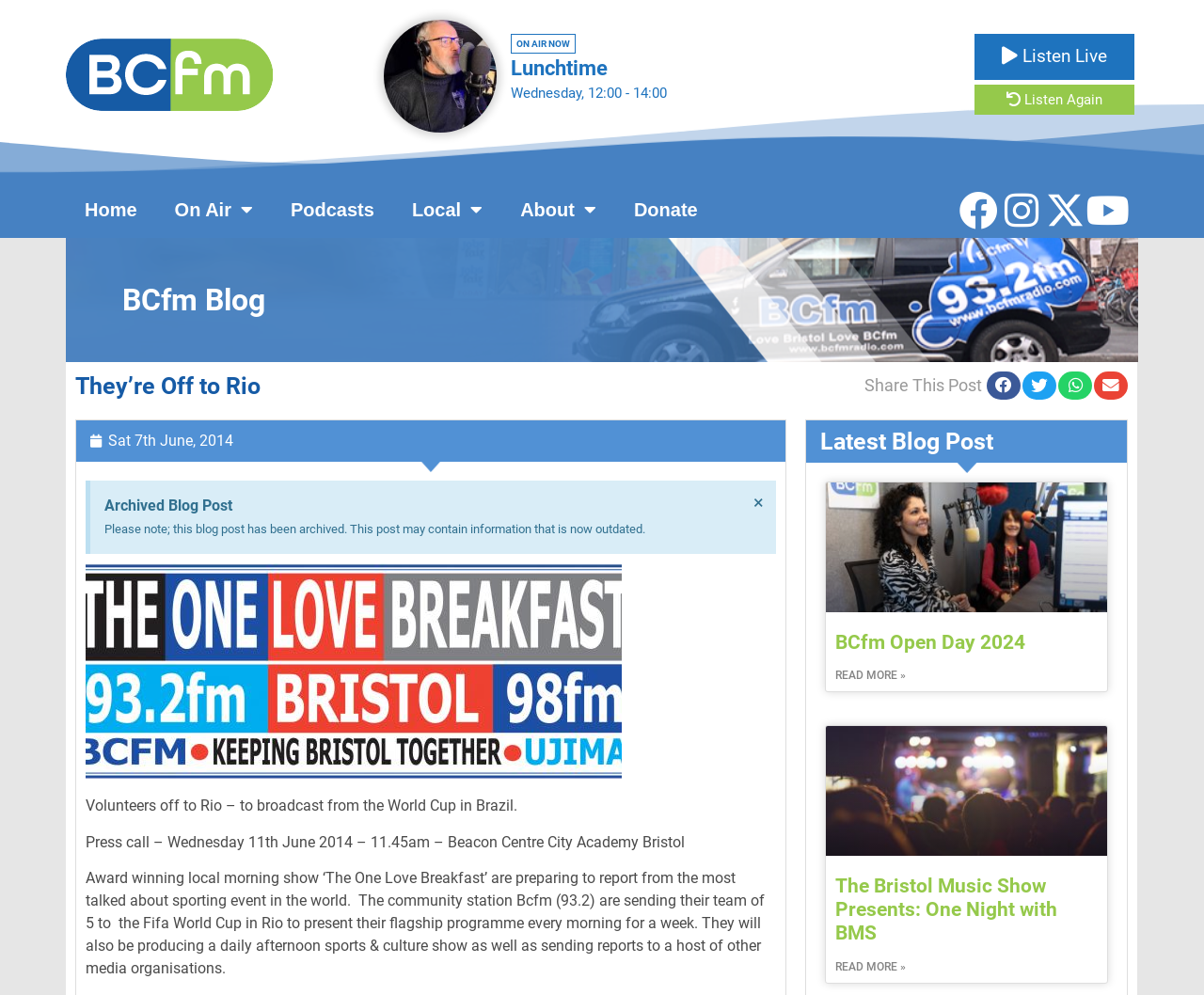Please determine the bounding box coordinates of the element to click in order to execute the following instruction: "Donate to BCfm". The coordinates should be four float numbers between 0 and 1, specified as [left, top, right, bottom].

[0.511, 0.182, 0.595, 0.239]